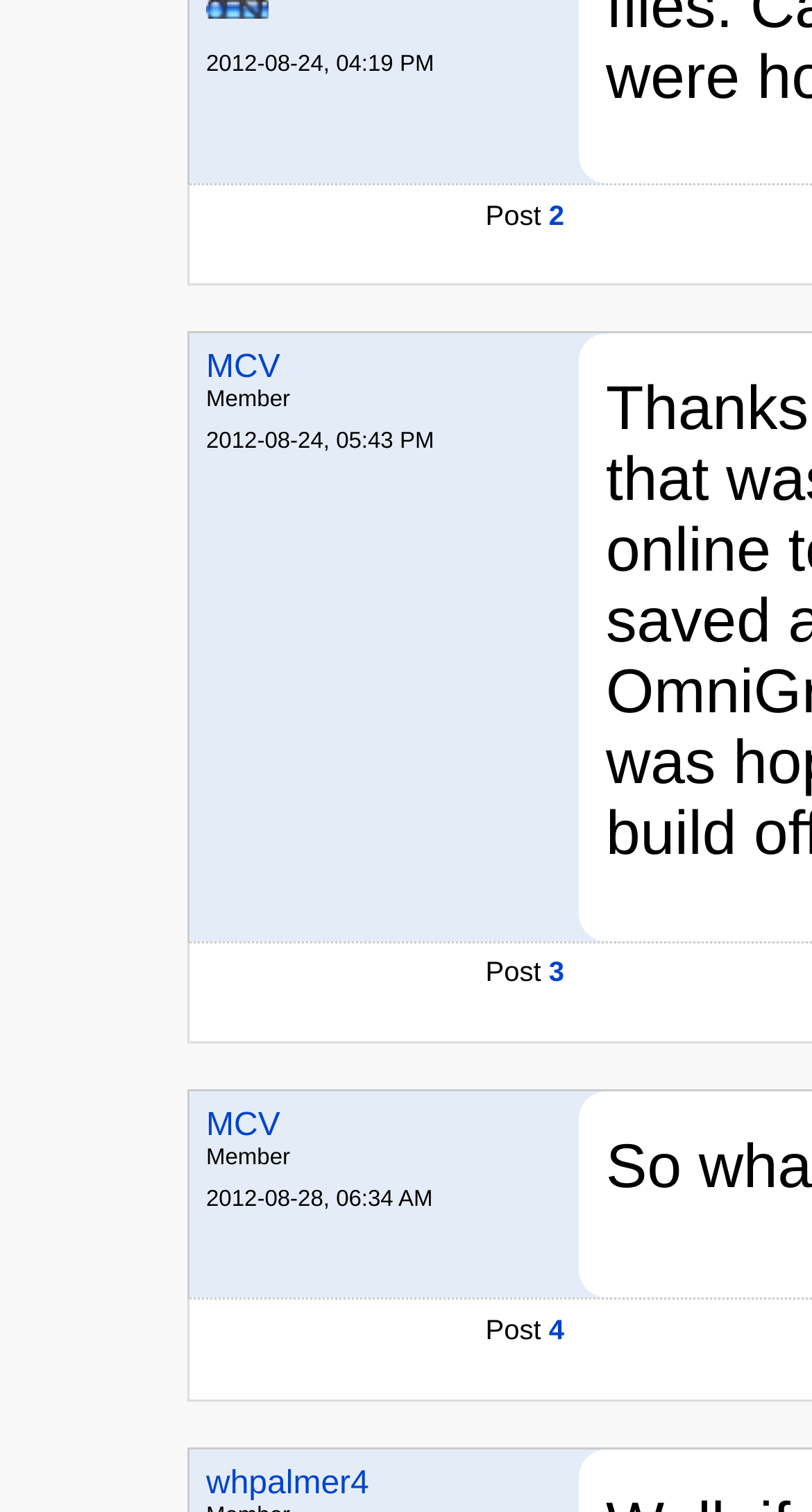What is the category of the posts? Using the information from the screenshot, answer with a single word or phrase.

MCV